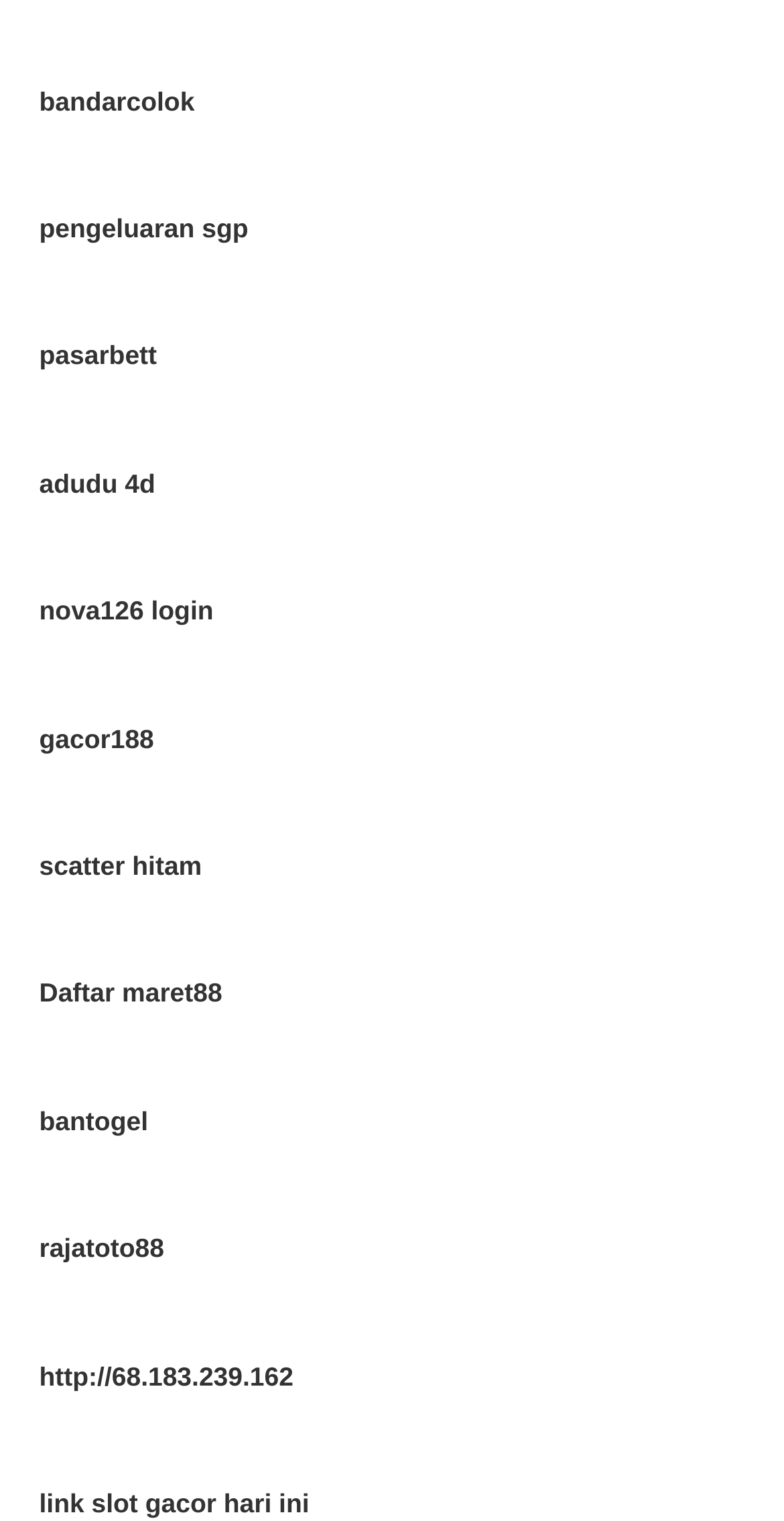Provide the bounding box coordinates of the HTML element this sentence describes: "Daftar maret88". The bounding box coordinates consist of four float numbers between 0 and 1, i.e., [left, top, right, bottom].

[0.05, 0.643, 0.283, 0.663]